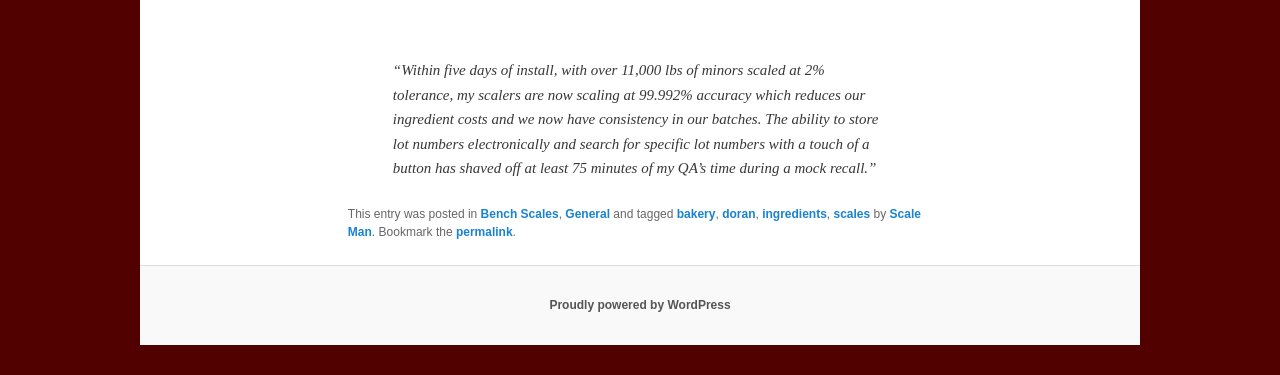What is the benefit of using the mentioned scales?
Can you give a detailed and elaborate answer to the question?

The testimonial mentions that the scales have 'reduced our ingredient costs' and 'shaved off at least 75 minutes of my QA’s time during a mock recall', indicating that one of the benefits of using the mentioned scales is reducing ingredient costs.